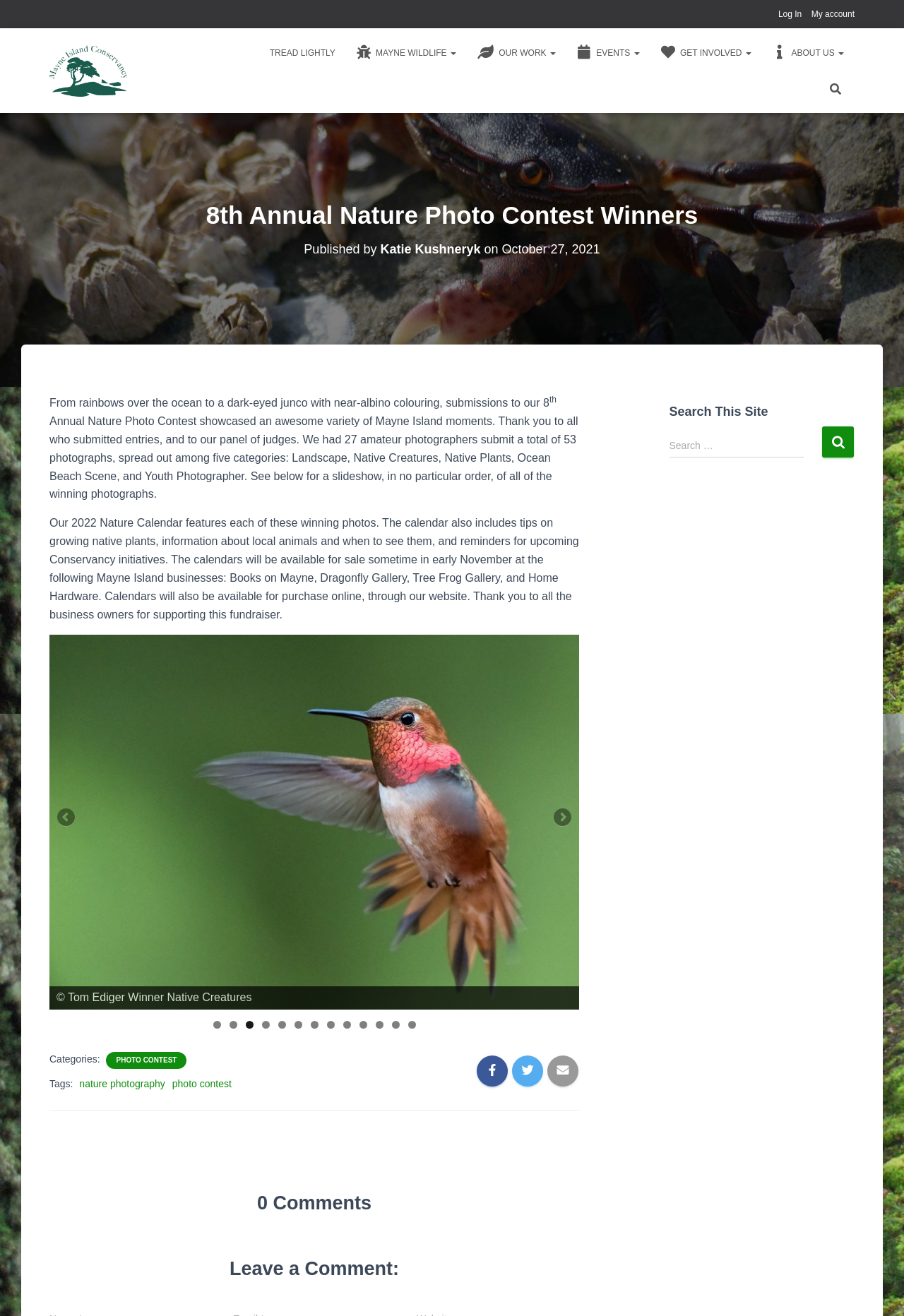What is the name of the conservancy?
Based on the image, provide your answer in one word or phrase.

Mayne Island Conservancy